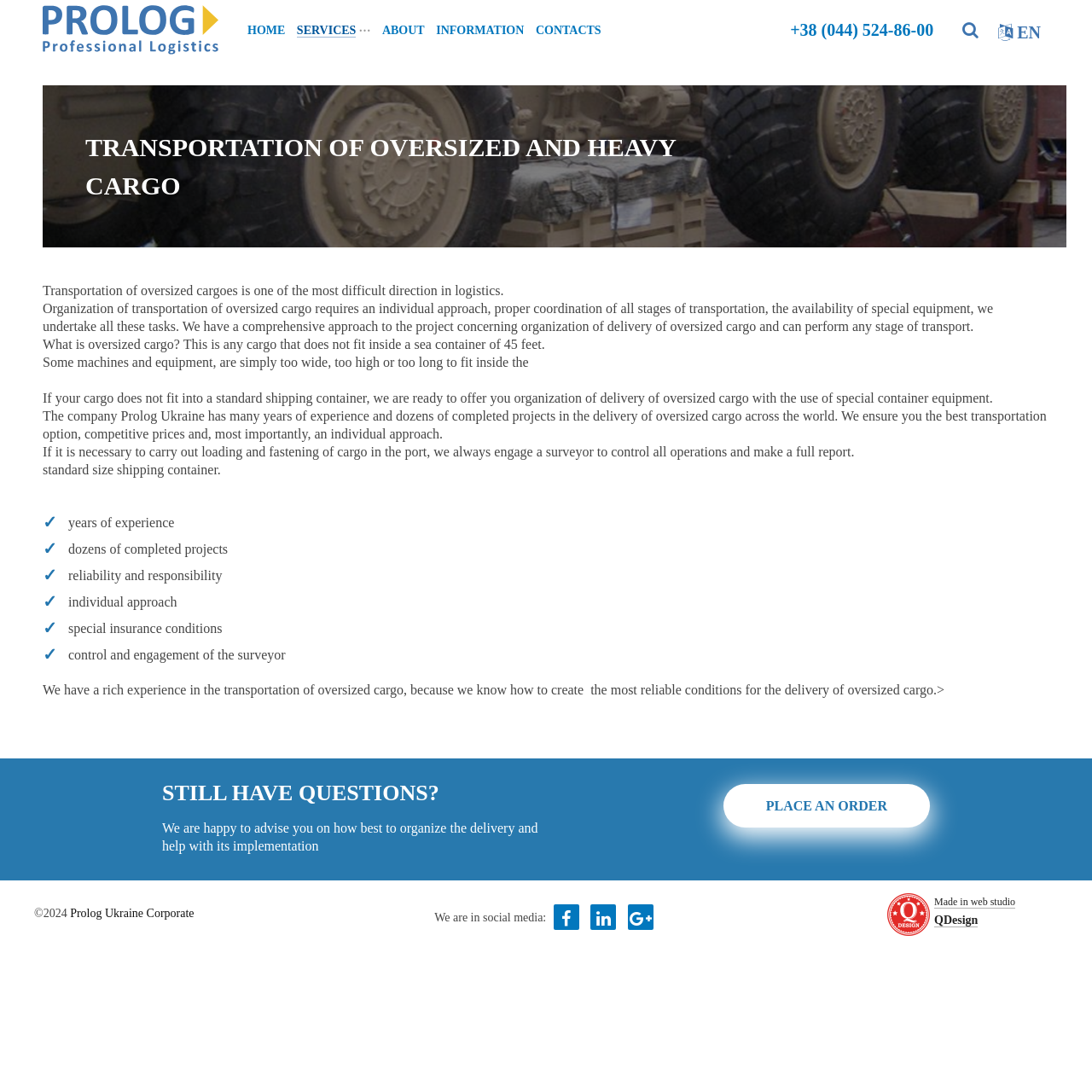Answer the question in one word or a short phrase:
What is the contact information provided on the webpage?

Phone number